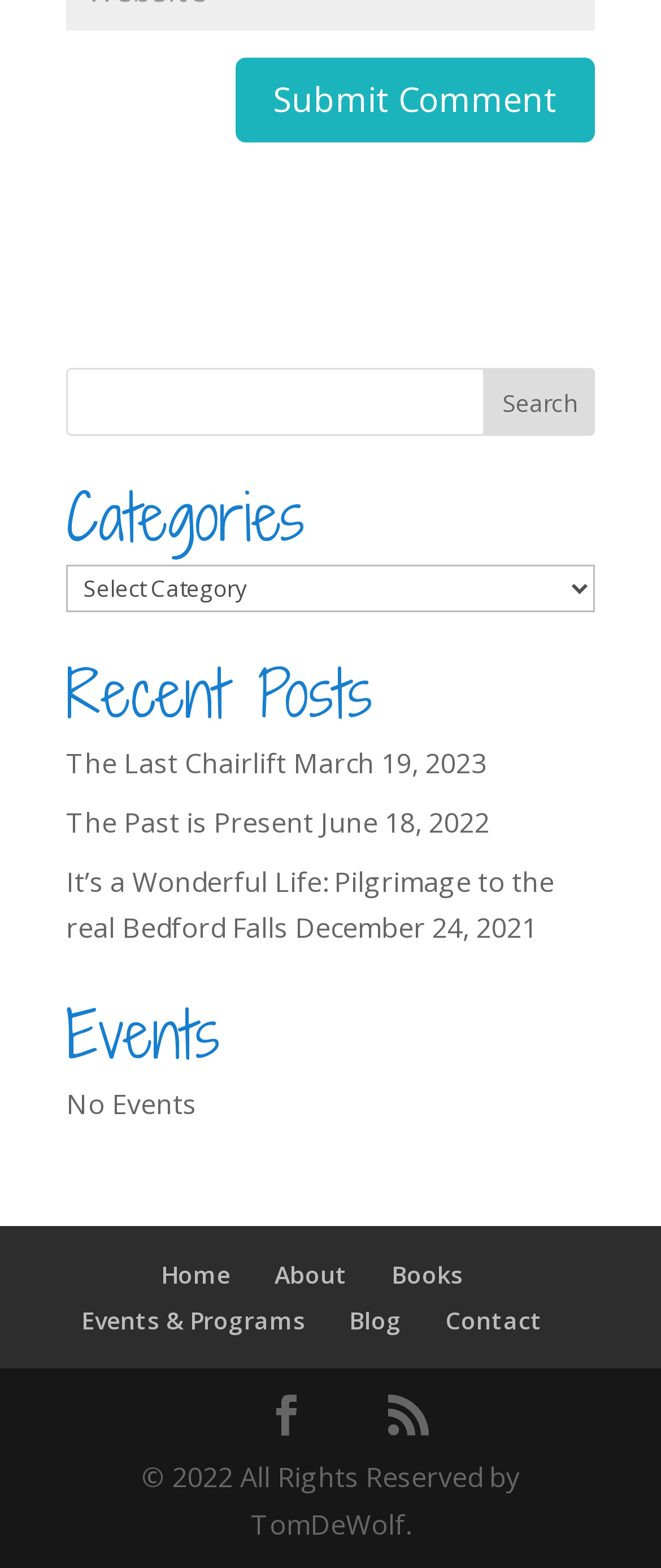Using the given description, provide the bounding box coordinates formatted as (top-left x, top-left y, bottom-right x, bottom-right y), with all values being floating point numbers between 0 and 1. Description: The Past is Present

[0.1, 0.513, 0.474, 0.536]